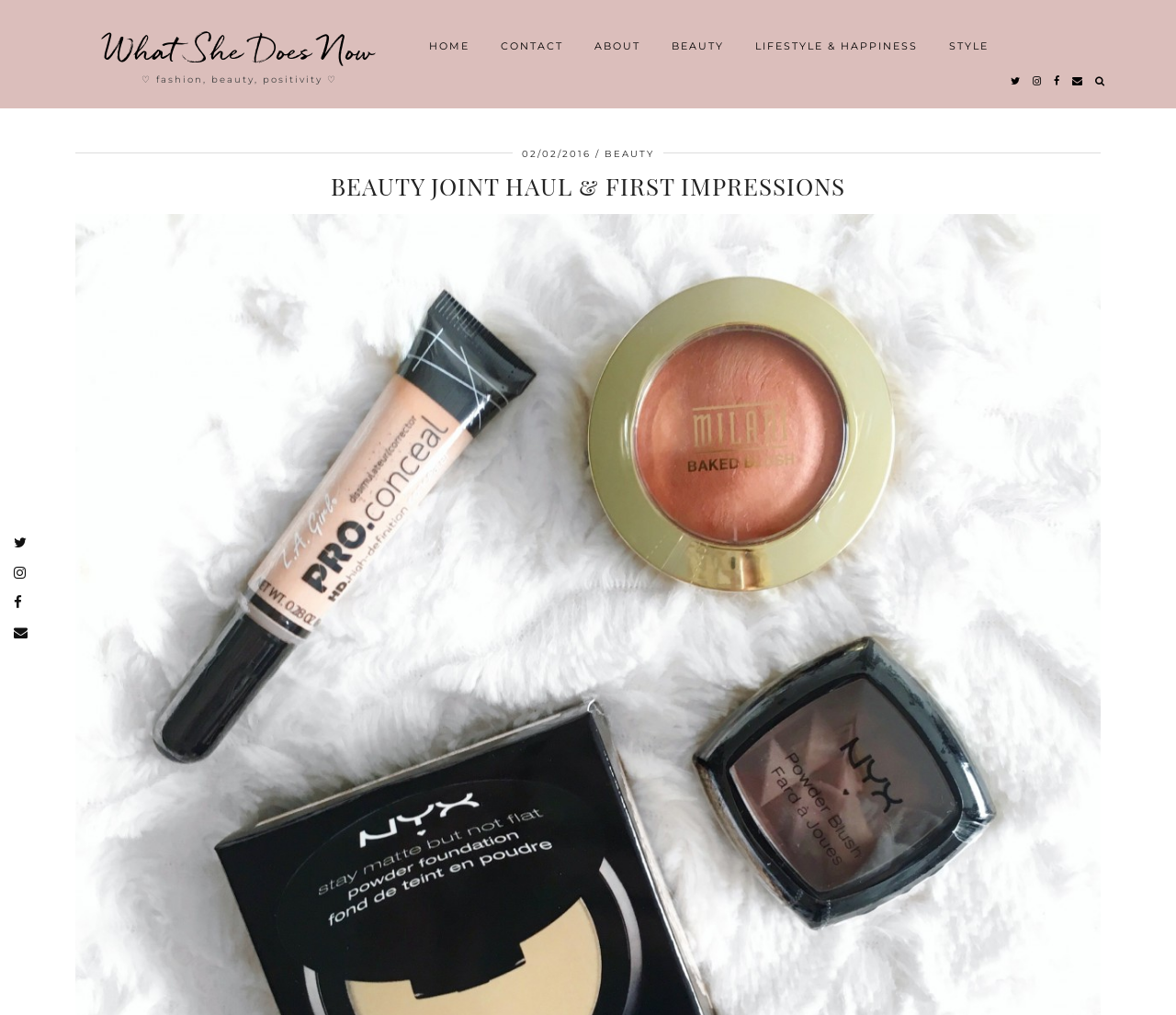Can you look at the image and give a comprehensive answer to the question:
How many social media links are present on the webpage?

I counted the number of social media links by looking at the bottom right section of the webpage, where I found links to Twitter, Instagram, Facebook, and Email.